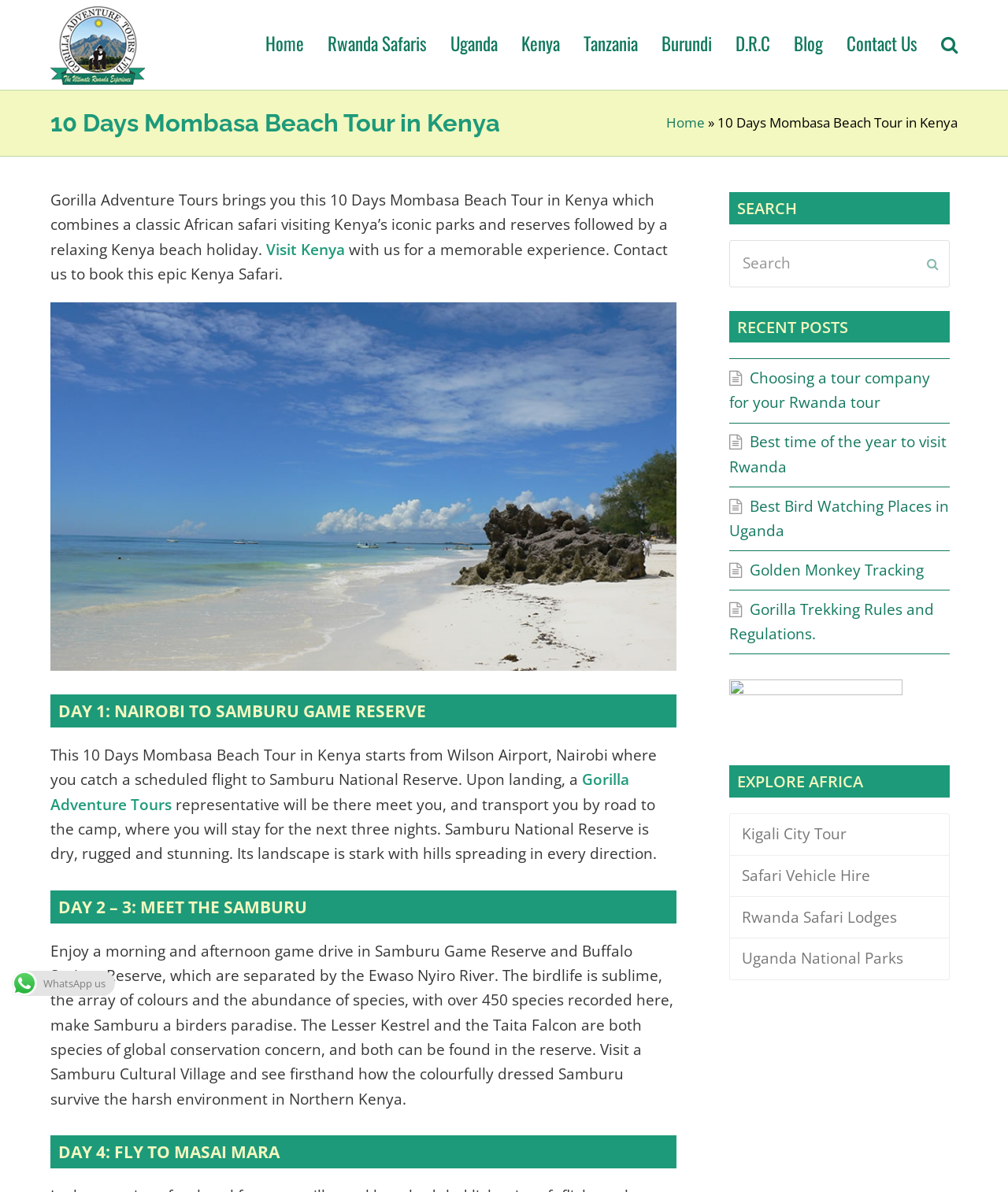Give a detailed account of the webpage, highlighting key information.

This webpage is about a 10-day Mombasa Beach Tour in Kenya, which combines a classic African safari with a relaxing beach holiday. At the top of the page, there is a logo of Gorilla Adventure Tours, a company that offers this tour. Below the logo, there is a main navigation menu with links to different pages, including Home, Rwanda Safaris, Uganda, Kenya, Tanzania, Burundi, D.R.C, Blog, and Contact Us.

The main content of the page is divided into two sections. On the left side, there is a detailed description of the 10-day tour, including the itinerary and activities. The tour starts from Nairobi and takes visitors to Samburu Game Reserve, where they can enjoy game drives and visit a Samburu Cultural Village. The tour then continues to Masai Mara, where visitors can enjoy more game drives and see the Big Five.

On the right side of the page, there is a complementary section with a search box, recent posts, and links to explore Africa. The recent posts section includes links to articles about choosing a tour company for a Rwanda tour, the best time to visit Rwanda, and the best bird-watching places in Uganda. The explore Africa section includes links to Kigali City Tour, Safari Vehicle Hire, Rwanda Safari Lodges, and Uganda National Parks.

At the bottom of the page, there is a WhatsApp contact information and a small image.